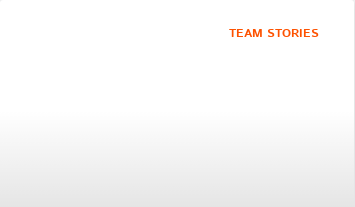Using the information in the image, give a comprehensive answer to the question: 
What atmosphere do the stories aim to convey?

The caption explains that the blend of colors transitions softly, enhancing the atmosphere of motivation and camaraderie that the stories aim to convey, suggesting that the design is intended to inspire and foster a sense of community.